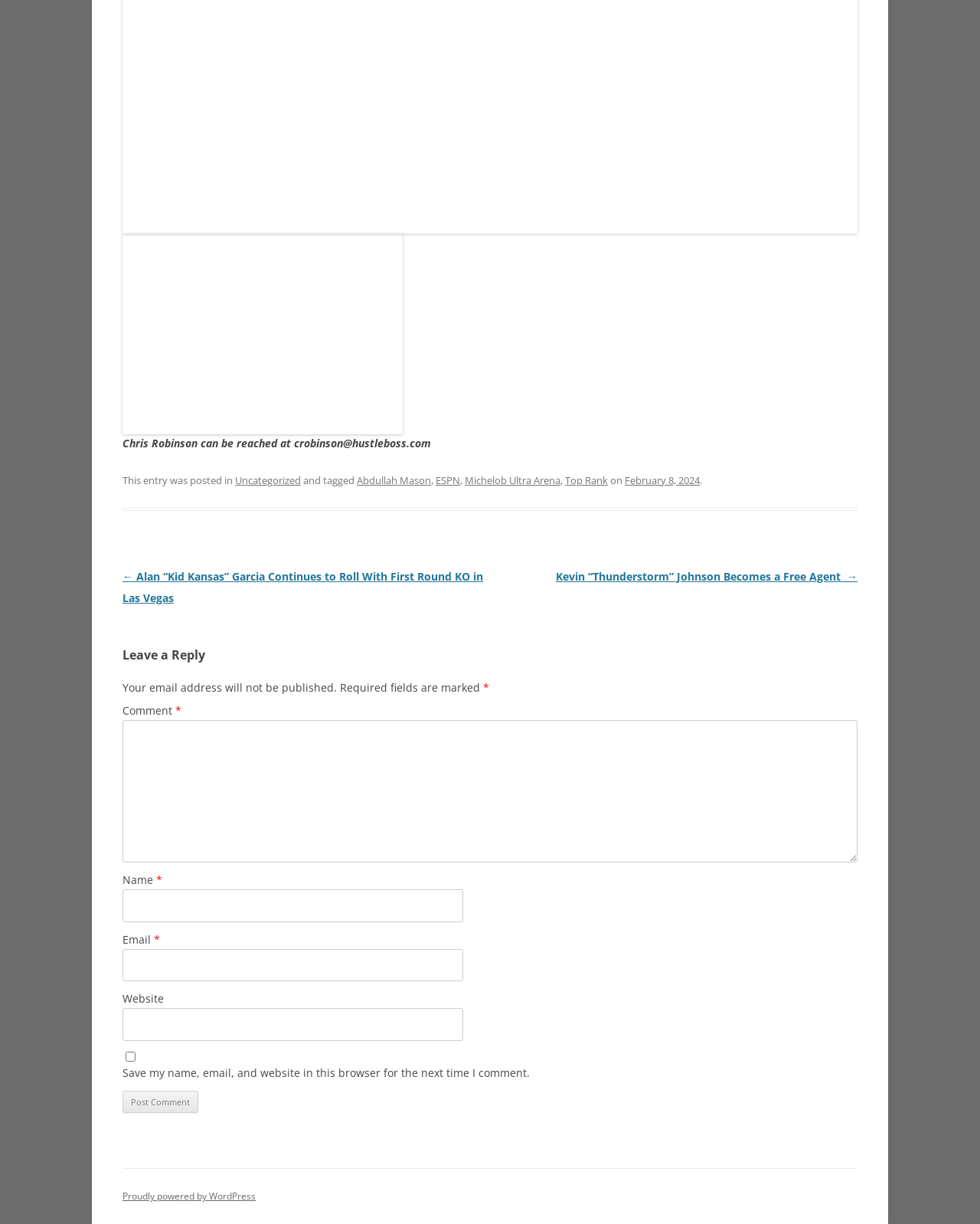Return the bounding box coordinates of the UI element that corresponds to this description: "Proudly powered by WordPress". The coordinates must be given as four float numbers in the range of 0 and 1, [left, top, right, bottom].

[0.125, 0.972, 0.261, 0.983]